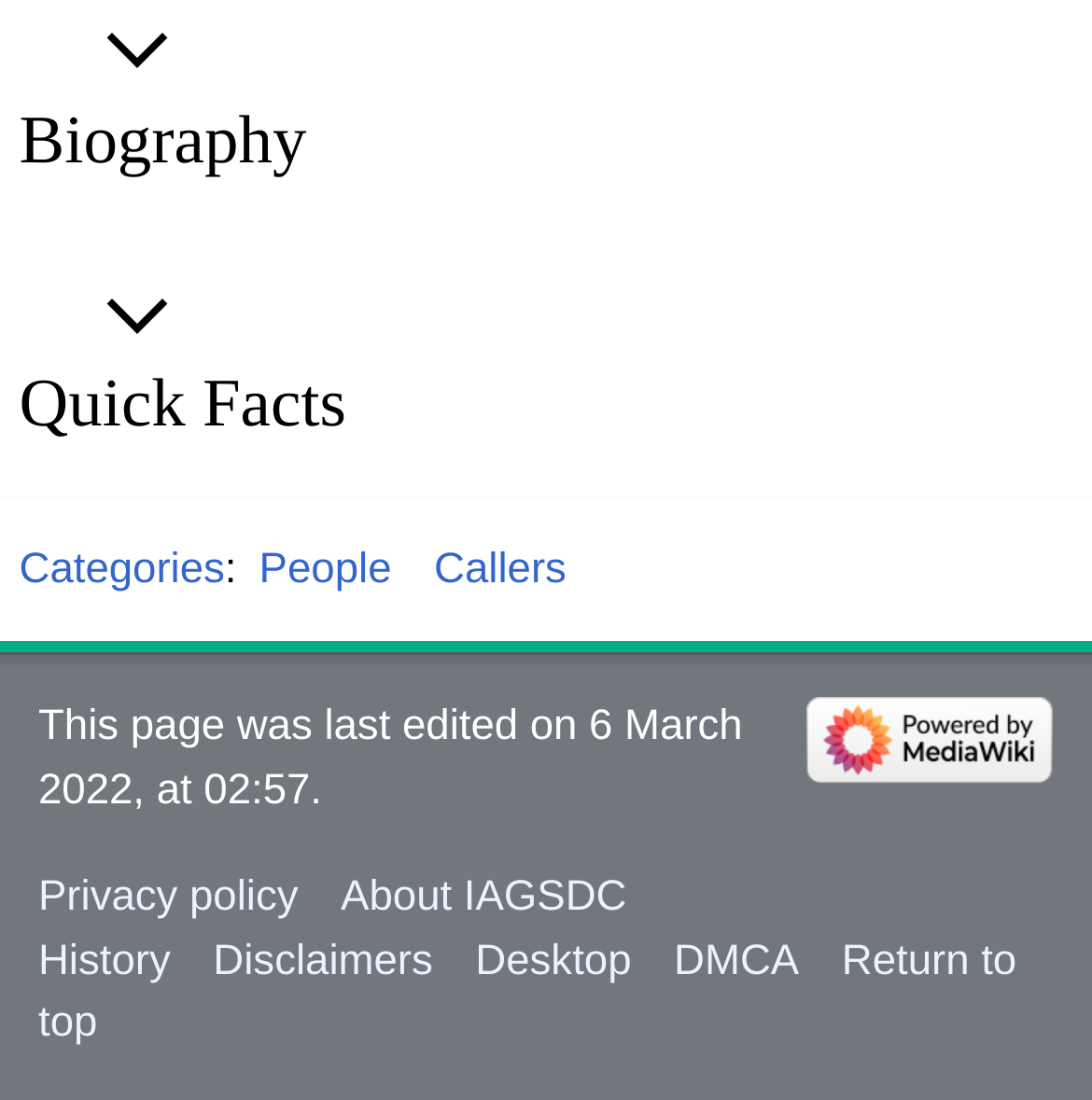Show the bounding box coordinates for the element that needs to be clicked to execute the following instruction: "Return to top of the page". Provide the coordinates in the form of four float numbers between 0 and 1, i.e., [left, top, right, bottom].

[0.035, 0.851, 0.931, 0.953]